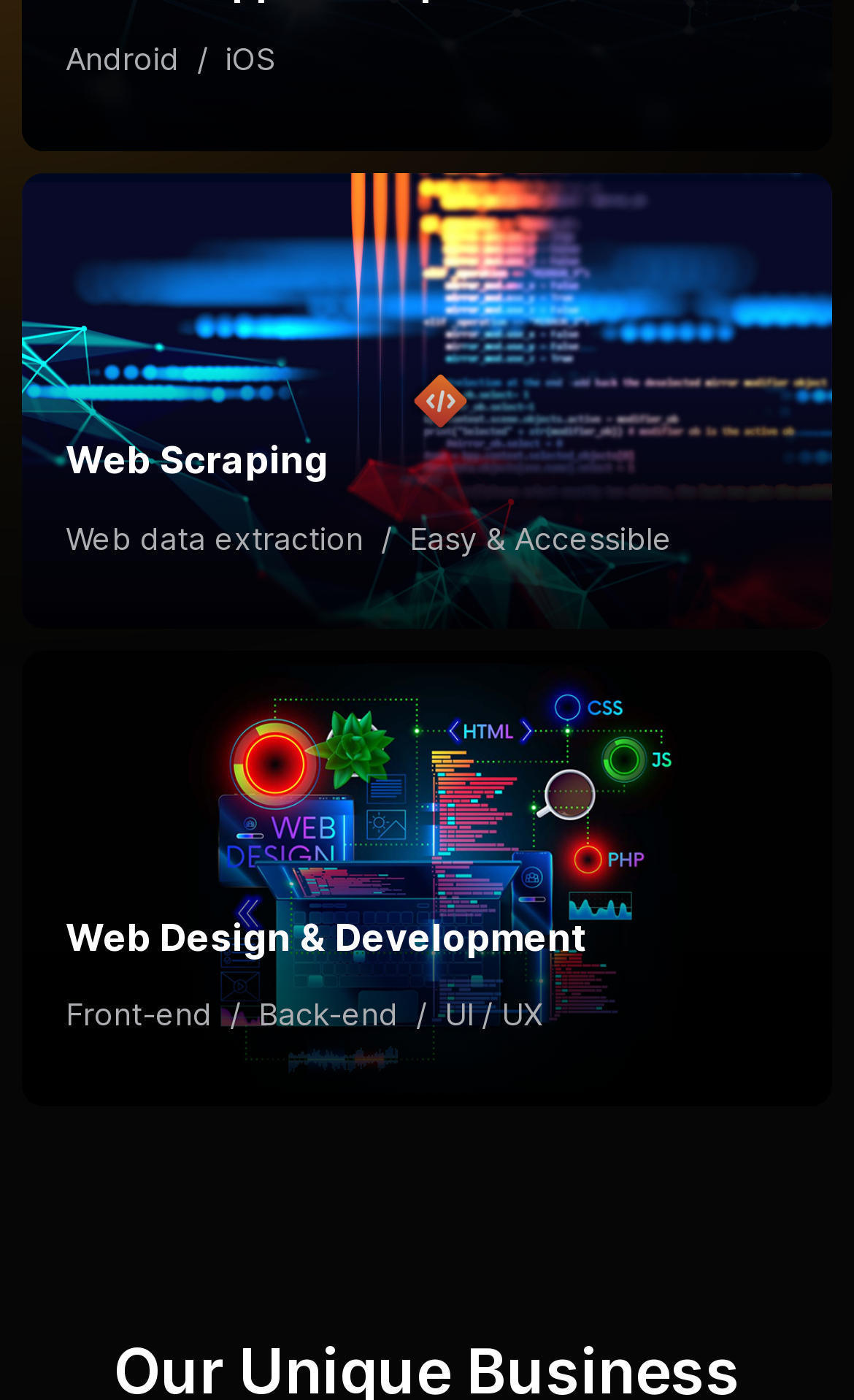Please provide a comprehensive response to the question below by analyzing the image: 
What is the focus of the 'Web Scraping' service?

The focus of the 'Web Scraping' service can be determined by looking at the text elements below the 'Web Scraping' heading. The text 'Web data extraction' suggests that this is the focus of the service.